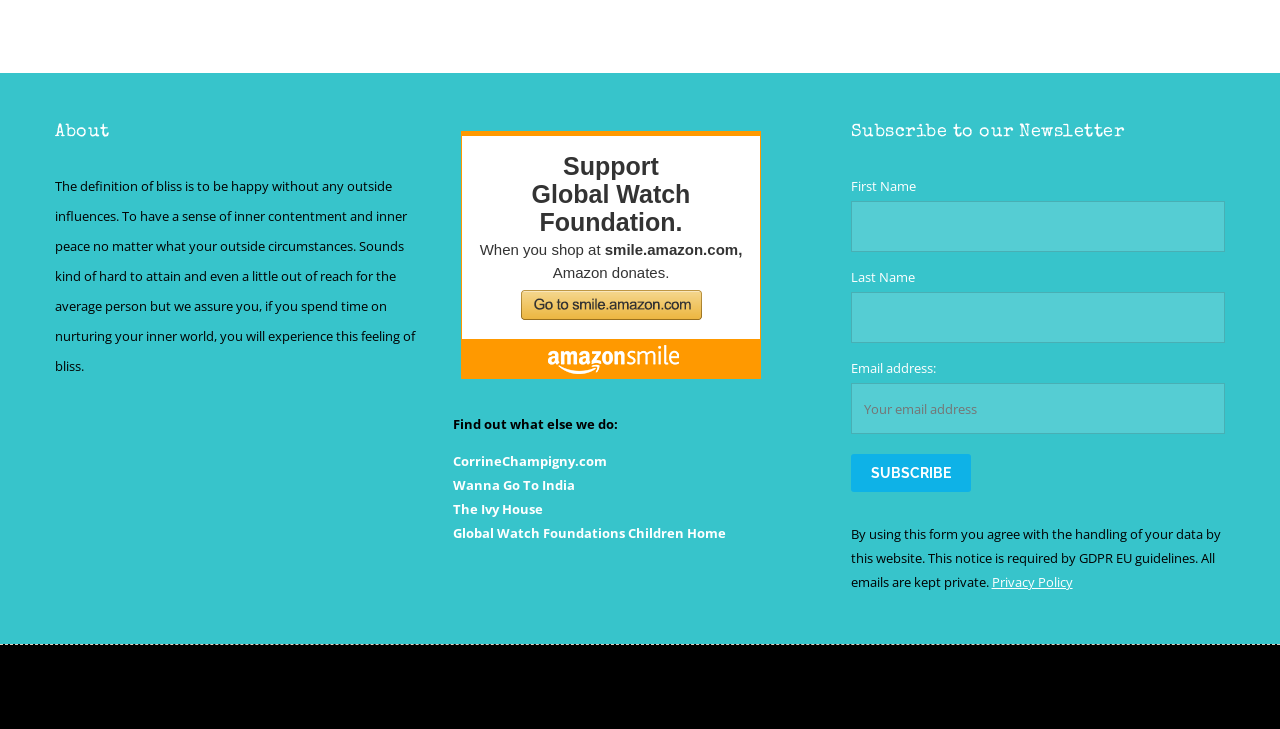Use a single word or phrase to answer the following:
What is the definition of bliss?

Inner contentment and peace